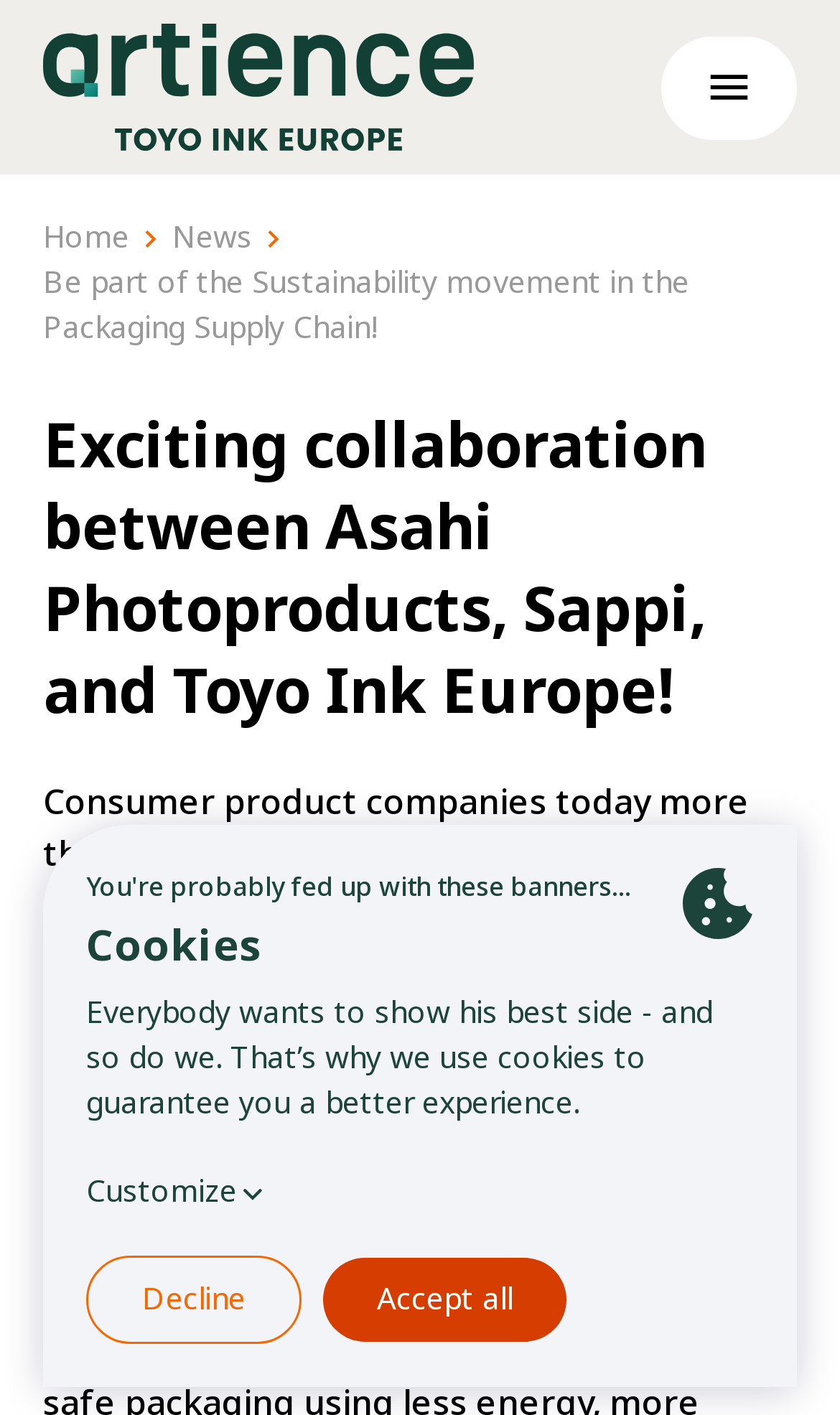Locate the bounding box coordinates of the UI element described by: "alt="Toyo Ink logo"". Provide the coordinates as four float numbers between 0 and 1, formatted as [left, top, right, bottom].

[0.051, 0.017, 0.564, 0.106]